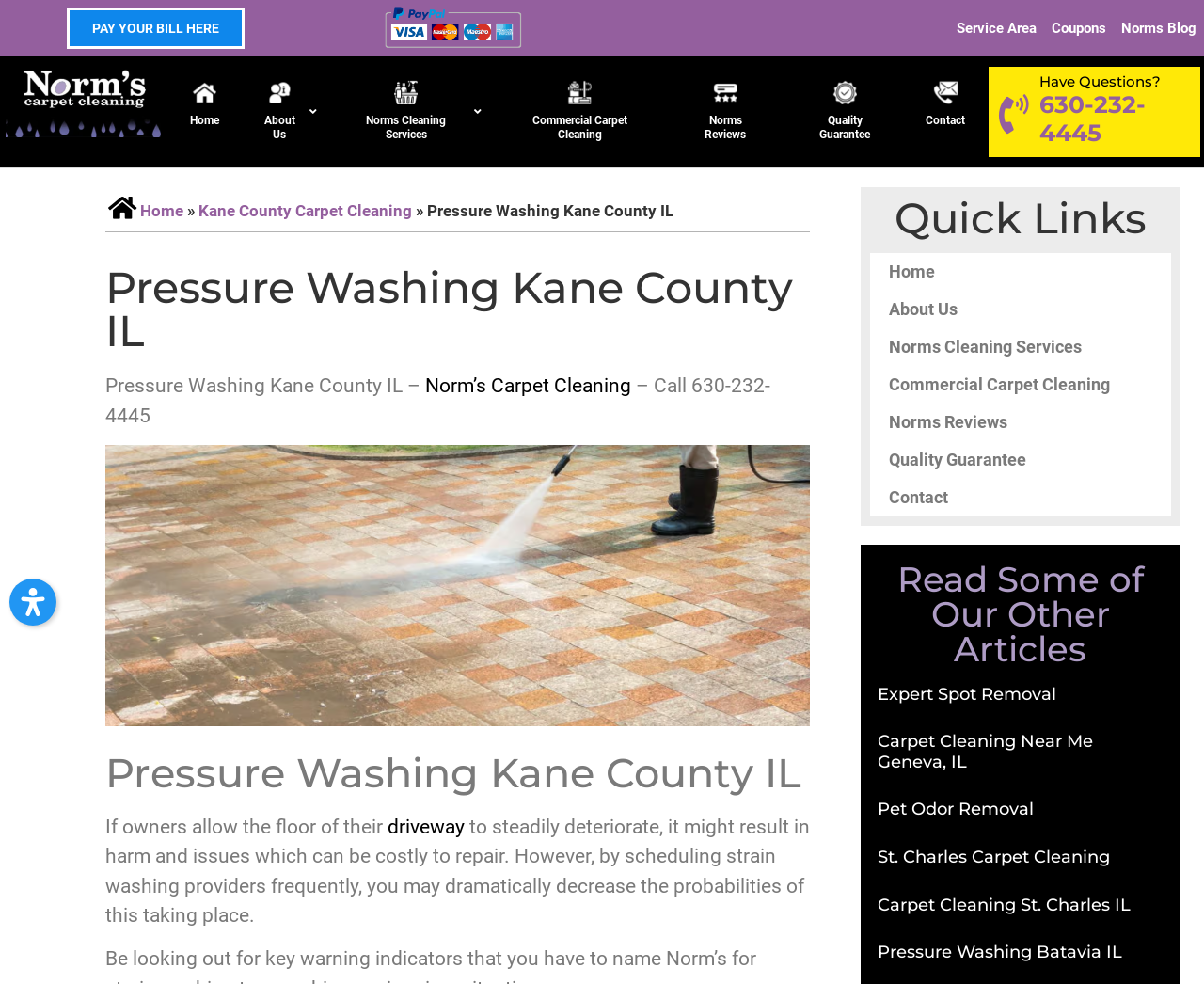Identify the bounding box coordinates of the region that should be clicked to execute the following instruction: "Read about 'Expert Spot Removal'".

[0.729, 0.695, 0.877, 0.716]